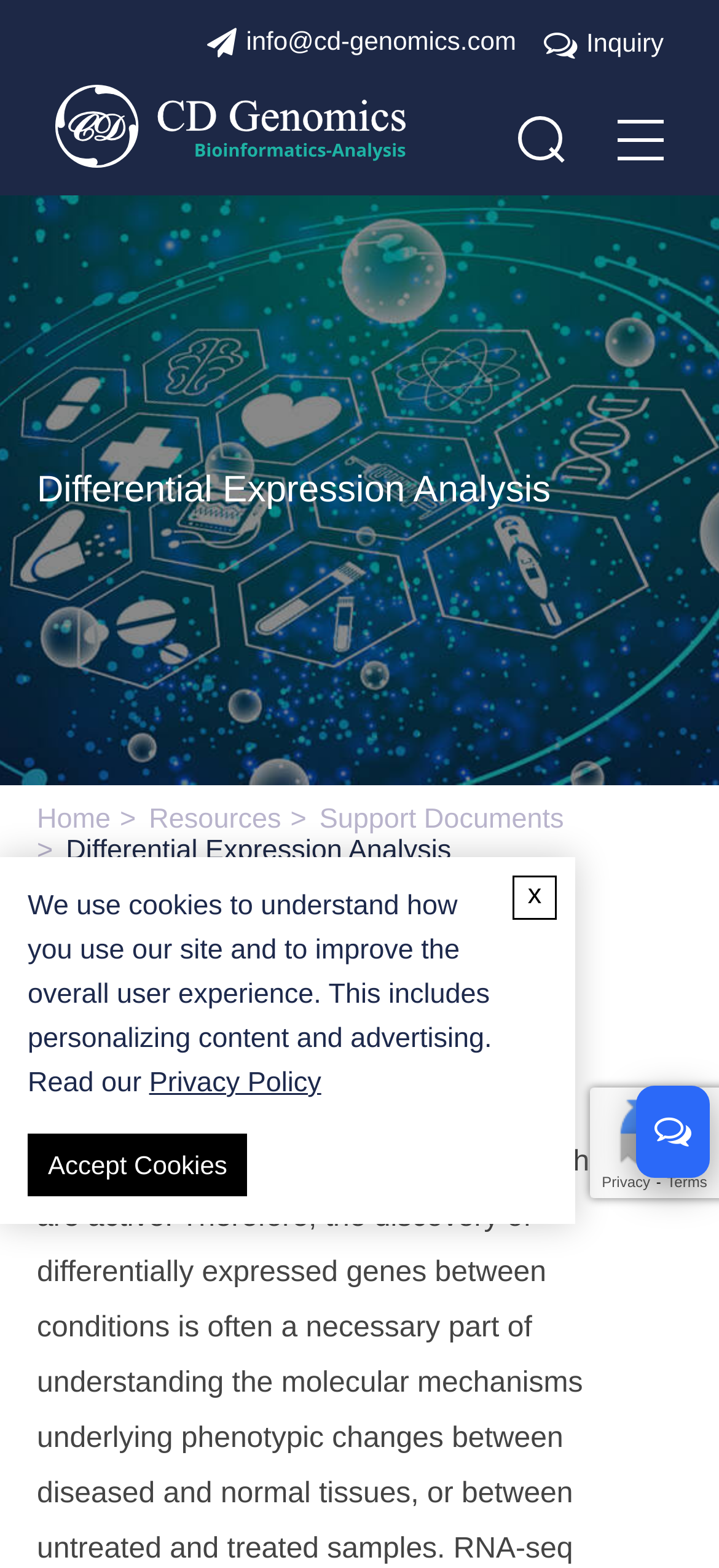Predict the bounding box coordinates of the area that should be clicked to accomplish the following instruction: "Go to Bioinformatics Analysis page". The bounding box coordinates should consist of four float numbers between 0 and 1, i.e., [left, top, right, bottom].

[0.0, 0.092, 0.563, 0.112]